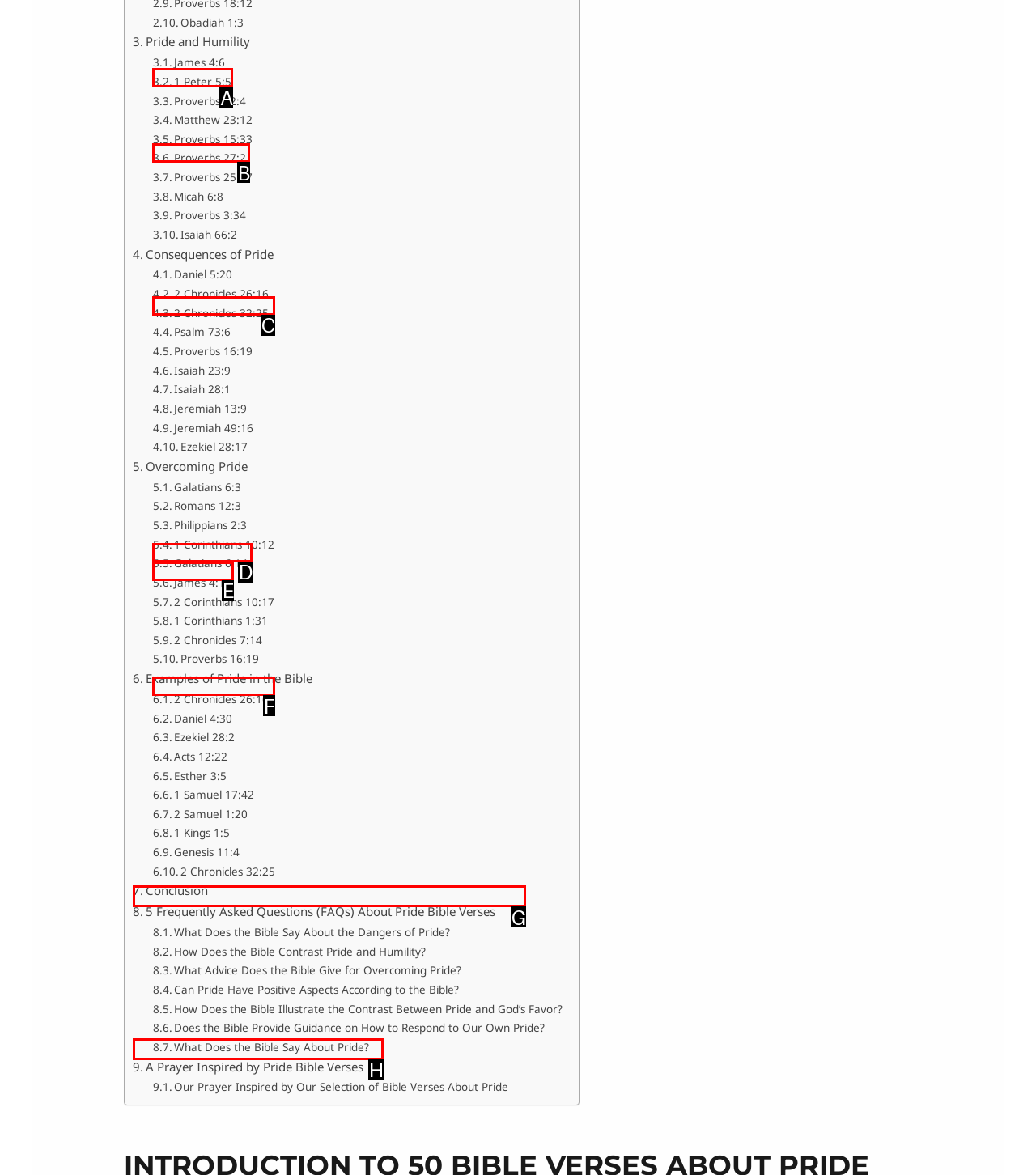Tell me which one HTML element best matches the description: 2 Chronicles 32:25 Answer with the option's letter from the given choices directly.

C